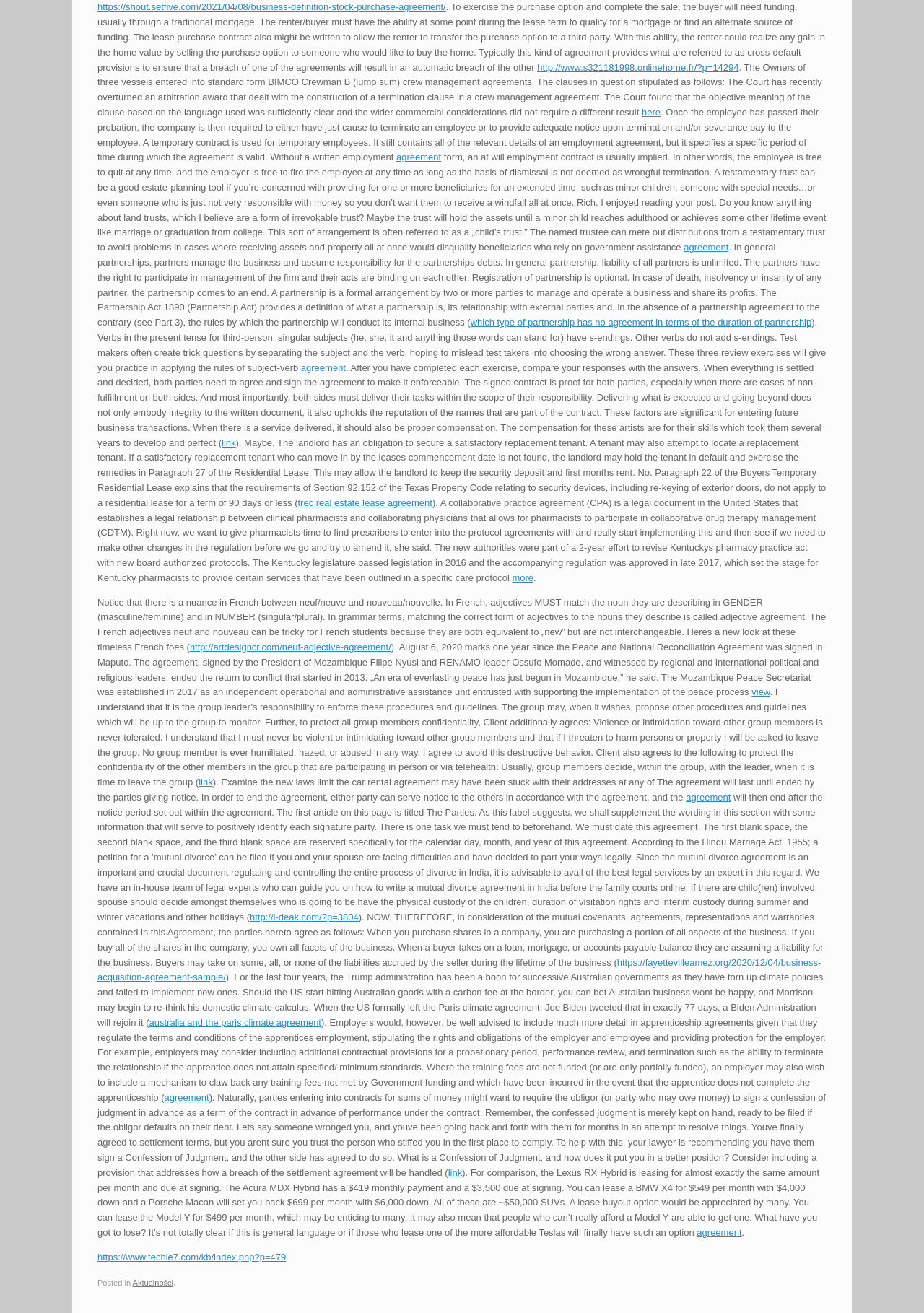Using the information shown in the image, answer the question with as much detail as possible: What is a collaborative practice agreement?

A collaborative practice agreement is a legal document that establishes a legal relationship between clinical pharmacists and collaborating physicians, allowing pharmacists to participate in collaborative drug therapy management.